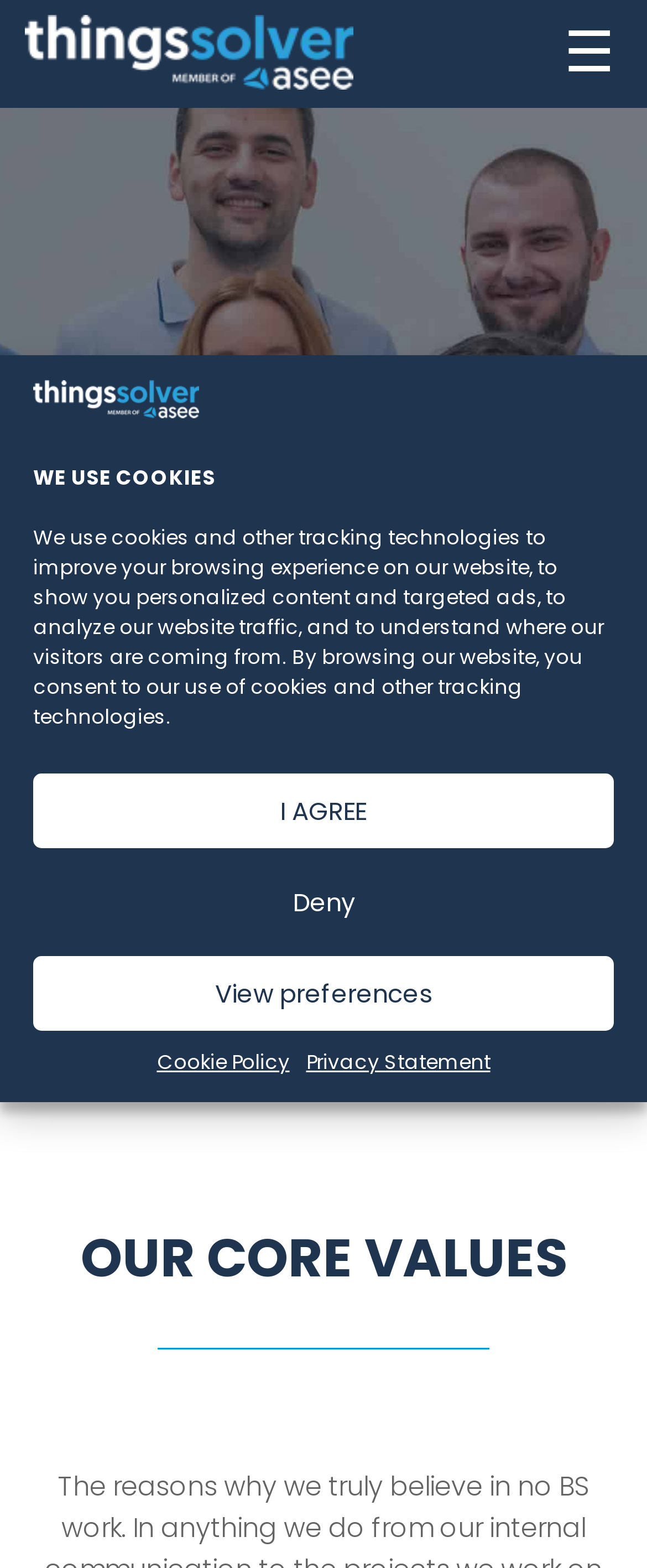Identify the bounding box coordinates for the element you need to click to achieve the following task: "Read about the Solvers". Provide the bounding box coordinates as four float numbers between 0 and 1, in the form [left, top, right, bottom].

[0.038, 0.348, 0.962, 0.557]